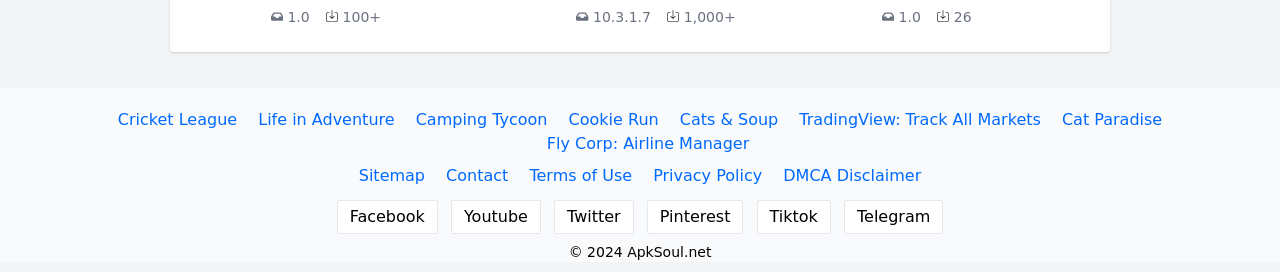Locate the bounding box coordinates of the region to be clicked to comply with the following instruction: "Visit Life in Adventure". The coordinates must be four float numbers between 0 and 1, in the form [left, top, right, bottom].

[0.202, 0.403, 0.308, 0.472]